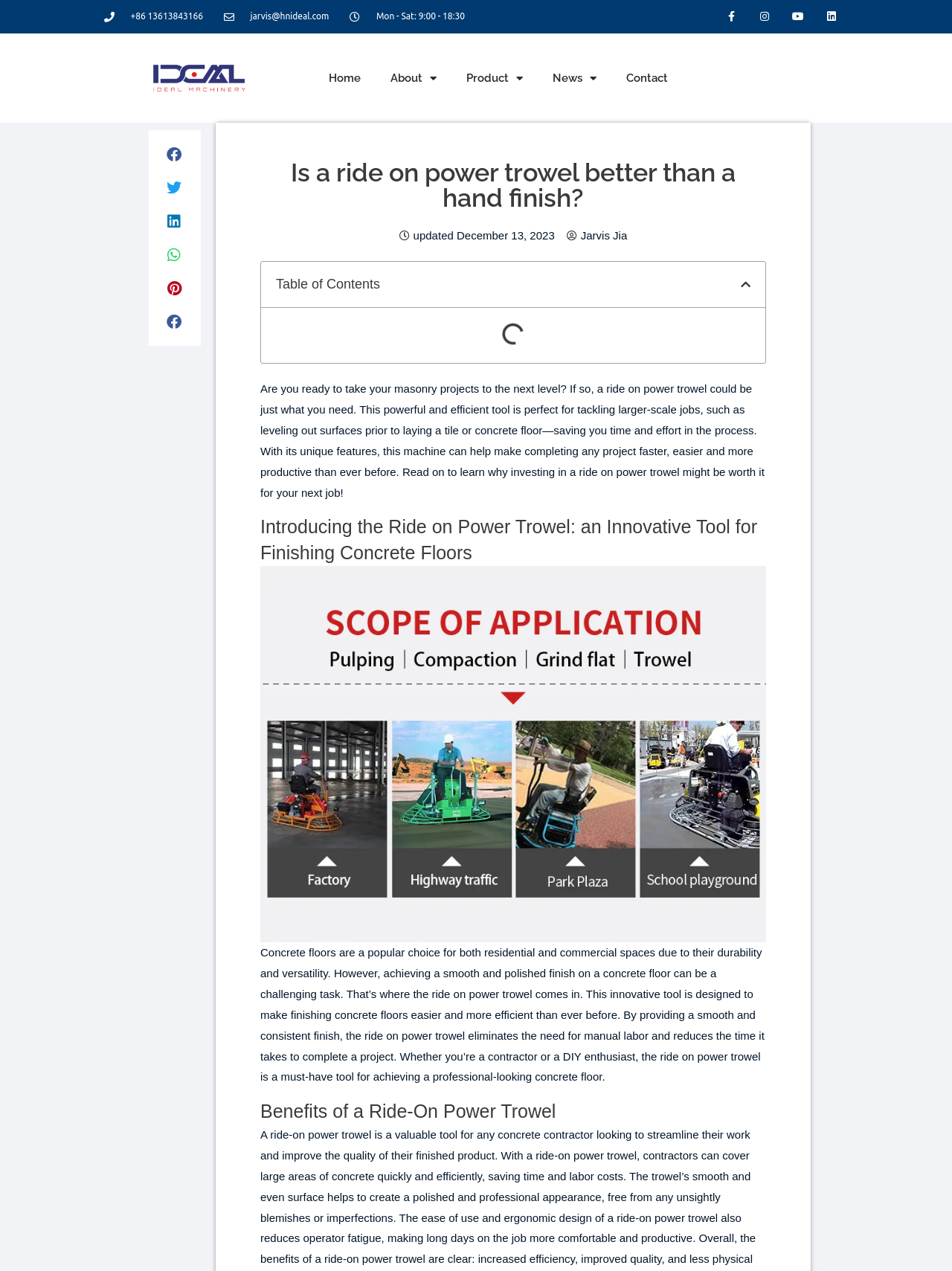Please locate the bounding box coordinates of the element's region that needs to be clicked to follow the instruction: "Click the Facebook link". The bounding box coordinates should be provided as four float numbers between 0 and 1, i.e., [left, top, right, bottom].

[0.751, 0.0, 0.786, 0.026]